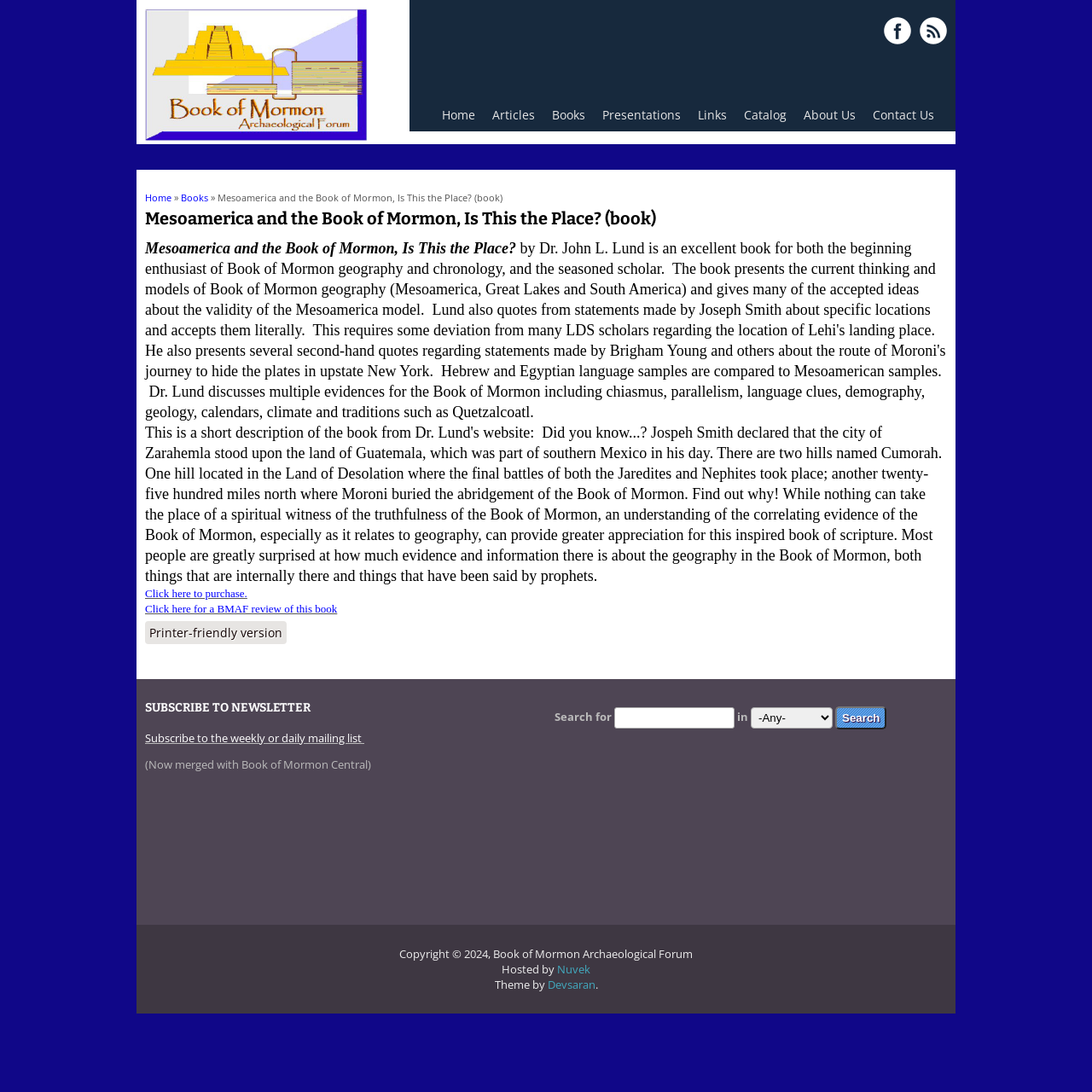Identify the bounding box coordinates for the UI element that matches this description: "Advertise".

None